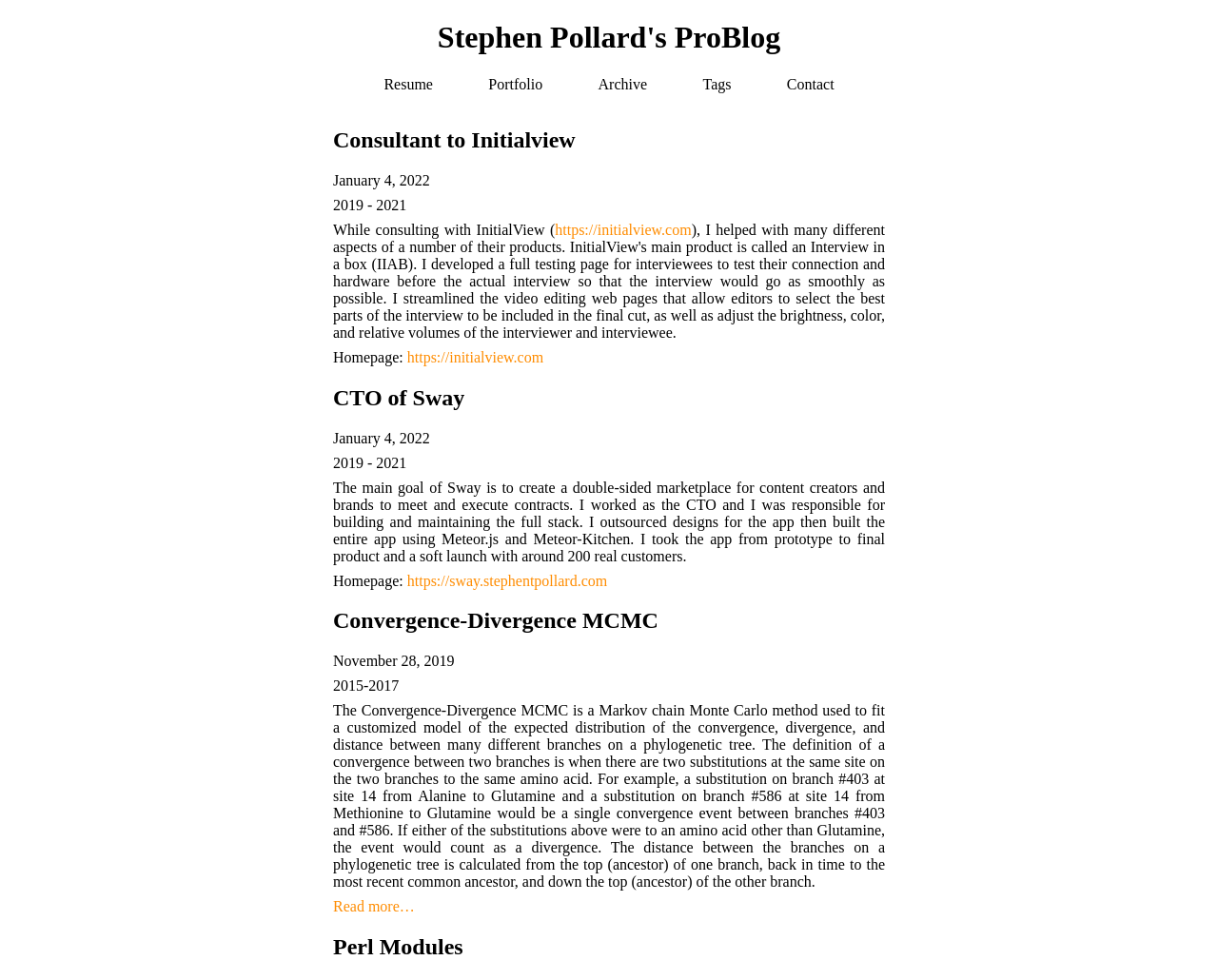Provide an in-depth caption for the webpage.

This webpage is a professional blog belonging to Stephen Pollard. At the top, there is a heading with the blog's title, "Stephen Pollard's ProBlog", which is also a link. Below the title, there are five links: "Resume", "Portfolio", "Archive", "Tags", and "Contact", arranged horizontally.

The main content of the webpage is divided into three sections, each represented by an article element. The first section has a heading "Consultant to Initialview" and describes Stephen's experience as a consultant to Initialview from 2019 to 2021. There is a link to Initialview's homepage and a timestamp indicating the post was made on January 4, 2022.

The second section has a heading "CTO of Sway" and describes Stephen's experience as the CTO of Sway from 2019 to 2021. There is a link to Sway's homepage and a timestamp indicating the post was made on January 4, 2022. This section also provides a detailed description of Stephen's work at Sway, including his responsibilities and achievements.

The third section has a heading "Convergence-Divergence MCMC" and describes a Markov chain Monte Carlo method used to fit a customized model of the expected distribution of convergence, divergence, and distance between branches on a phylogenetic tree. There is a timestamp indicating the post was made on November 28, 2019, and a link to read more about the topic. Below this section, there is a heading "Perl Modules" with a link to more information.

Overall, the webpage is a professional blog showcasing Stephen Pollard's experience and achievements in various roles, including consulting and being a CTO, as well as his work on specific projects and methods.